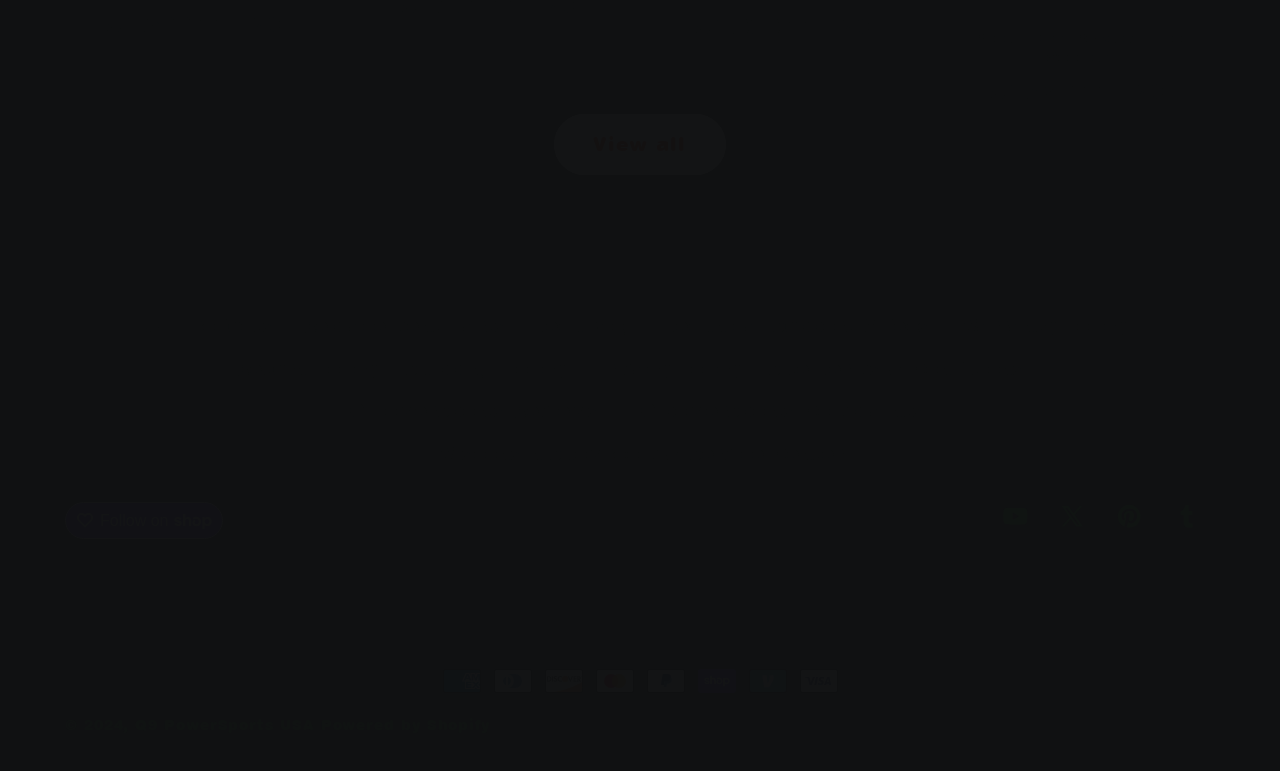Determine the bounding box coordinates for the area that should be clicked to carry out the following instruction: "go to the ABOUT US page".

None